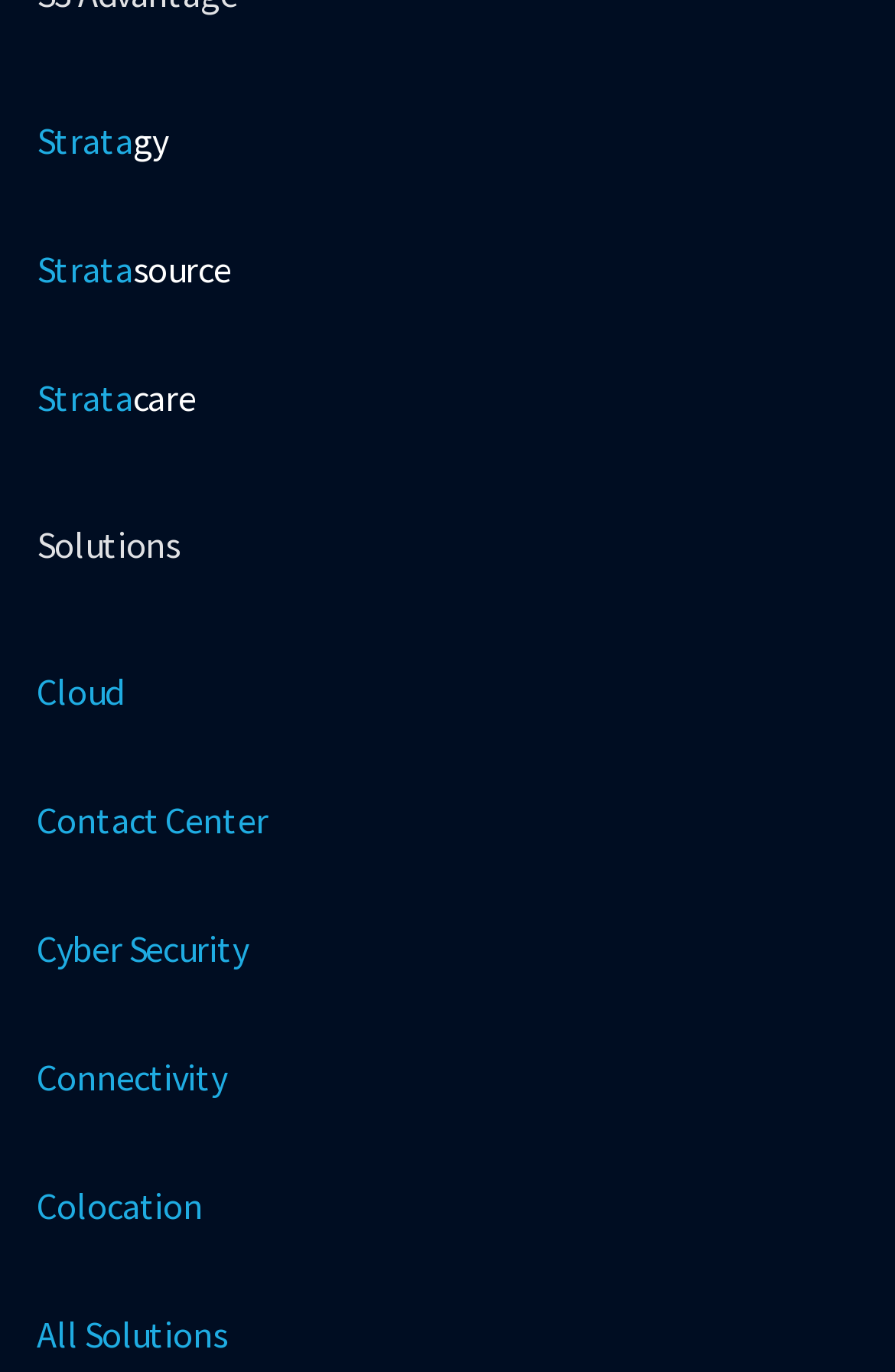Reply to the question with a brief word or phrase: What is the second solution listed?

Contact Center